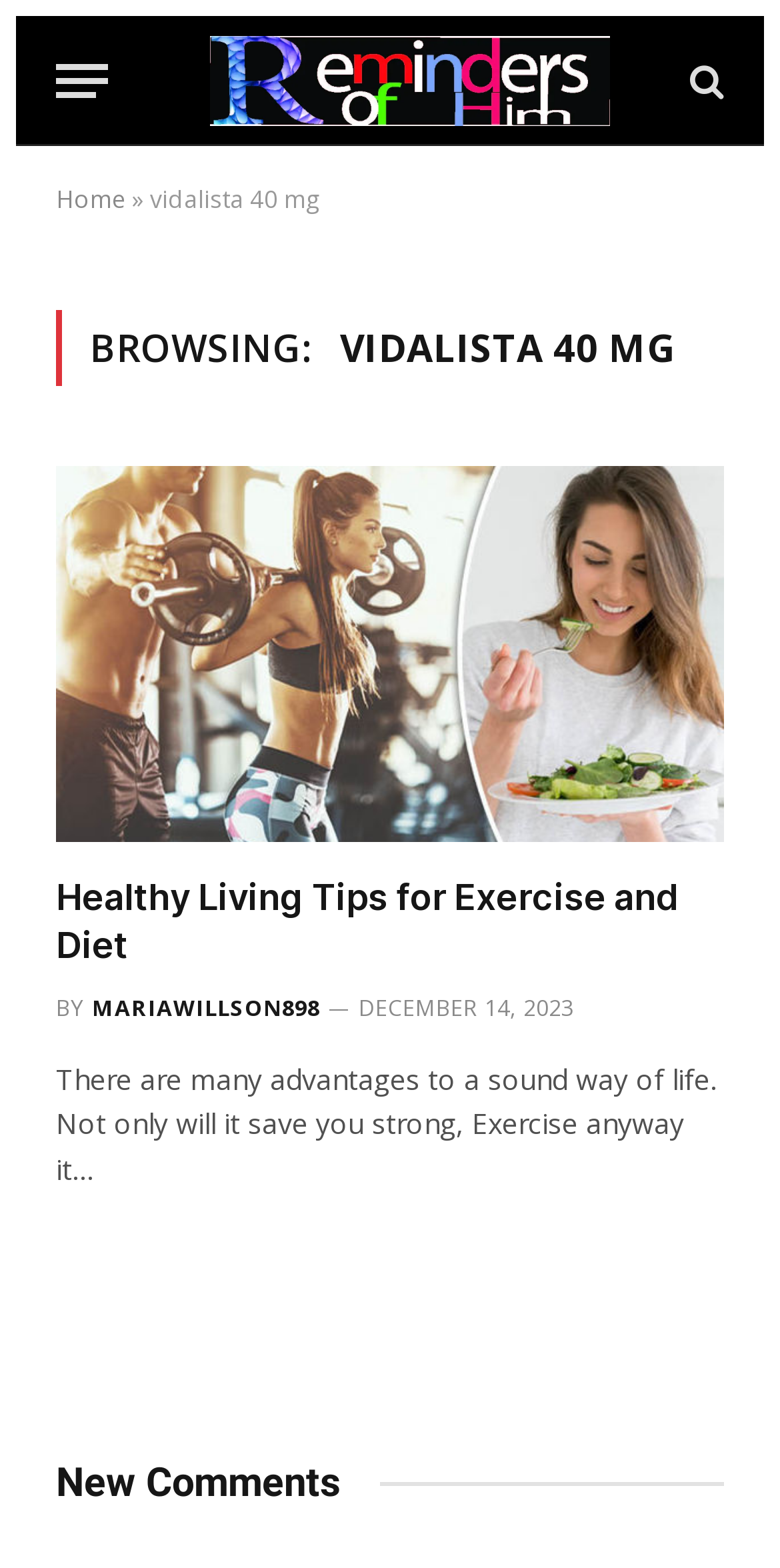What is the main topic of the article 'Healthy Living Tips for Exercise and Diet'?
Using the image, give a concise answer in the form of a single word or short phrase.

Exercise and Diet